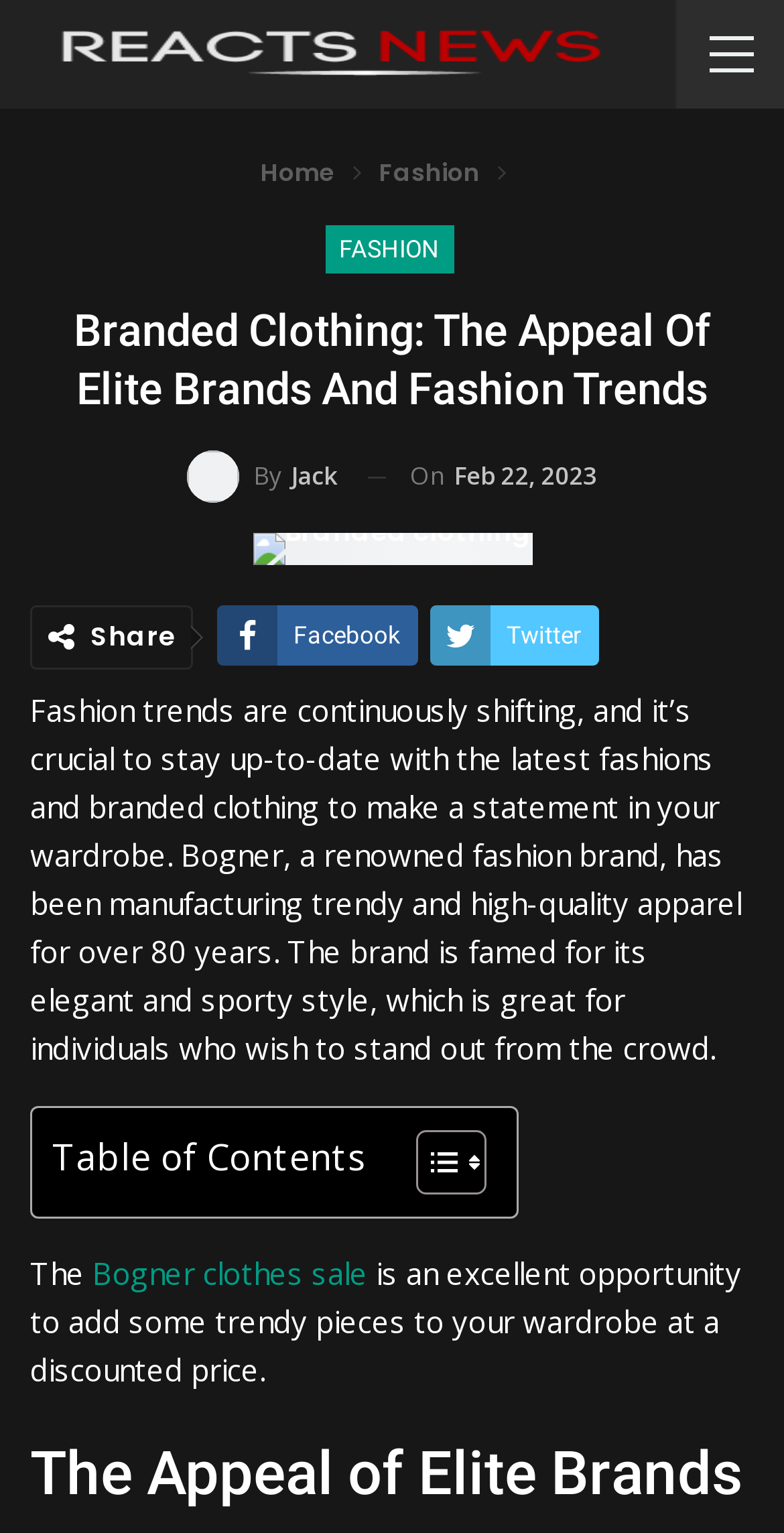Identify the bounding box coordinates of the clickable section necessary to follow the following instruction: "Share on Facebook". The coordinates should be presented as four float numbers from 0 to 1, i.e., [left, top, right, bottom].

[0.277, 0.395, 0.533, 0.435]